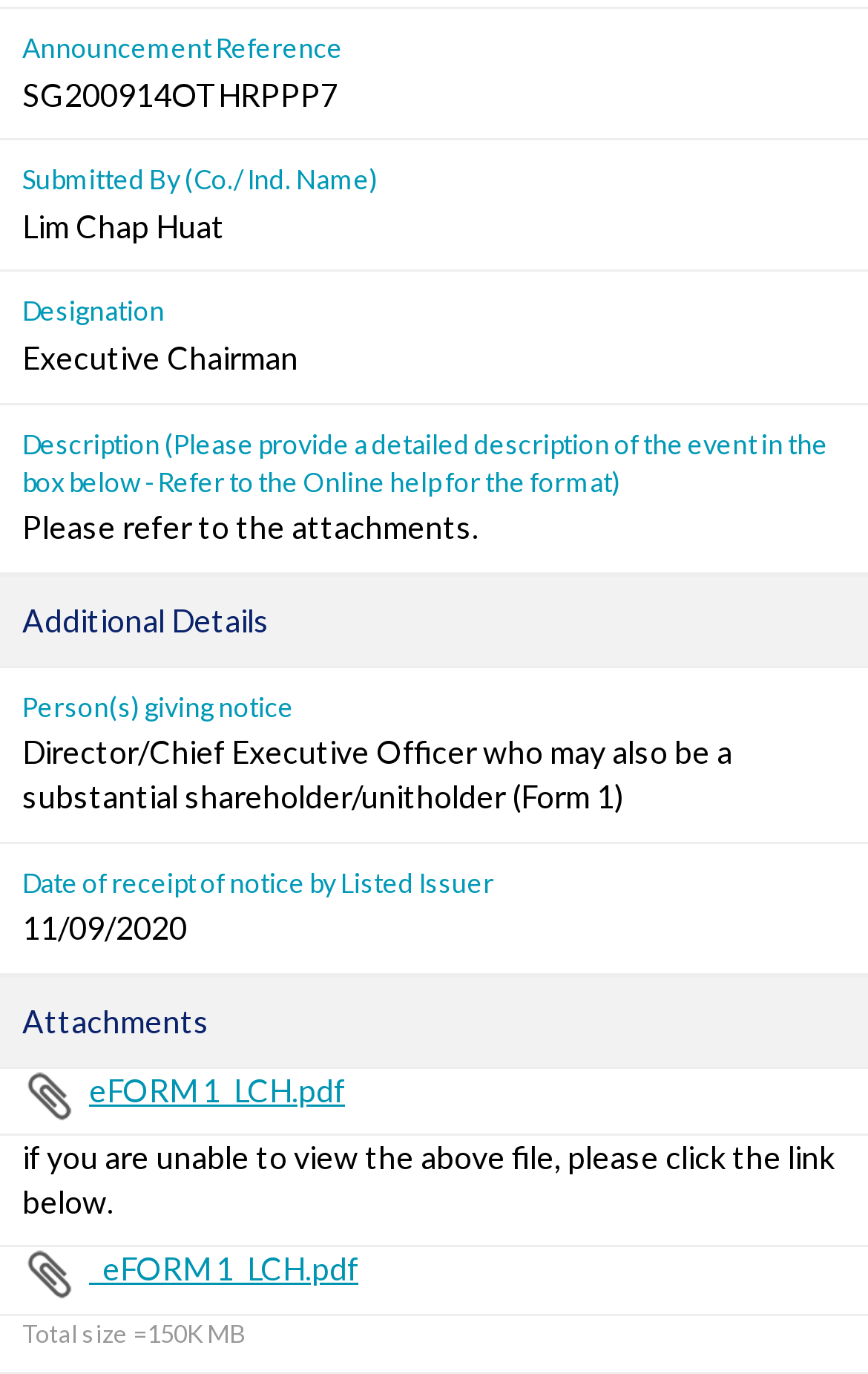Who submitted the announcement?
Please give a detailed and elaborate answer to the question based on the image.

The submitted by field is 'Lim Chap Huat' which is mentioned in the second description list detail.